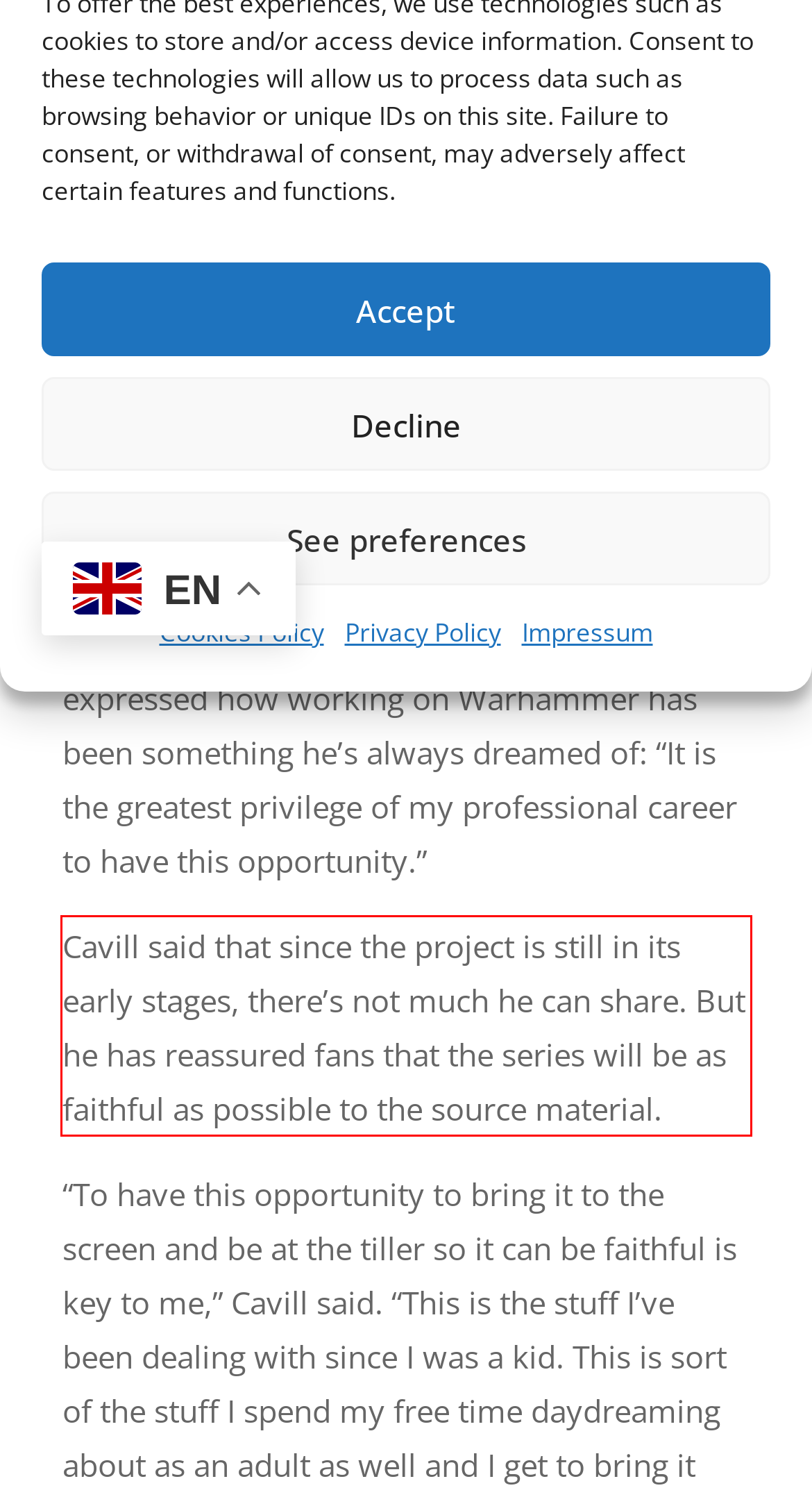Perform OCR on the text inside the red-bordered box in the provided screenshot and output the content.

Cavill said that since the project is still in its early stages, there’s not much he can share. But he has reassured fans that the series will be as faithful as possible to the source material.